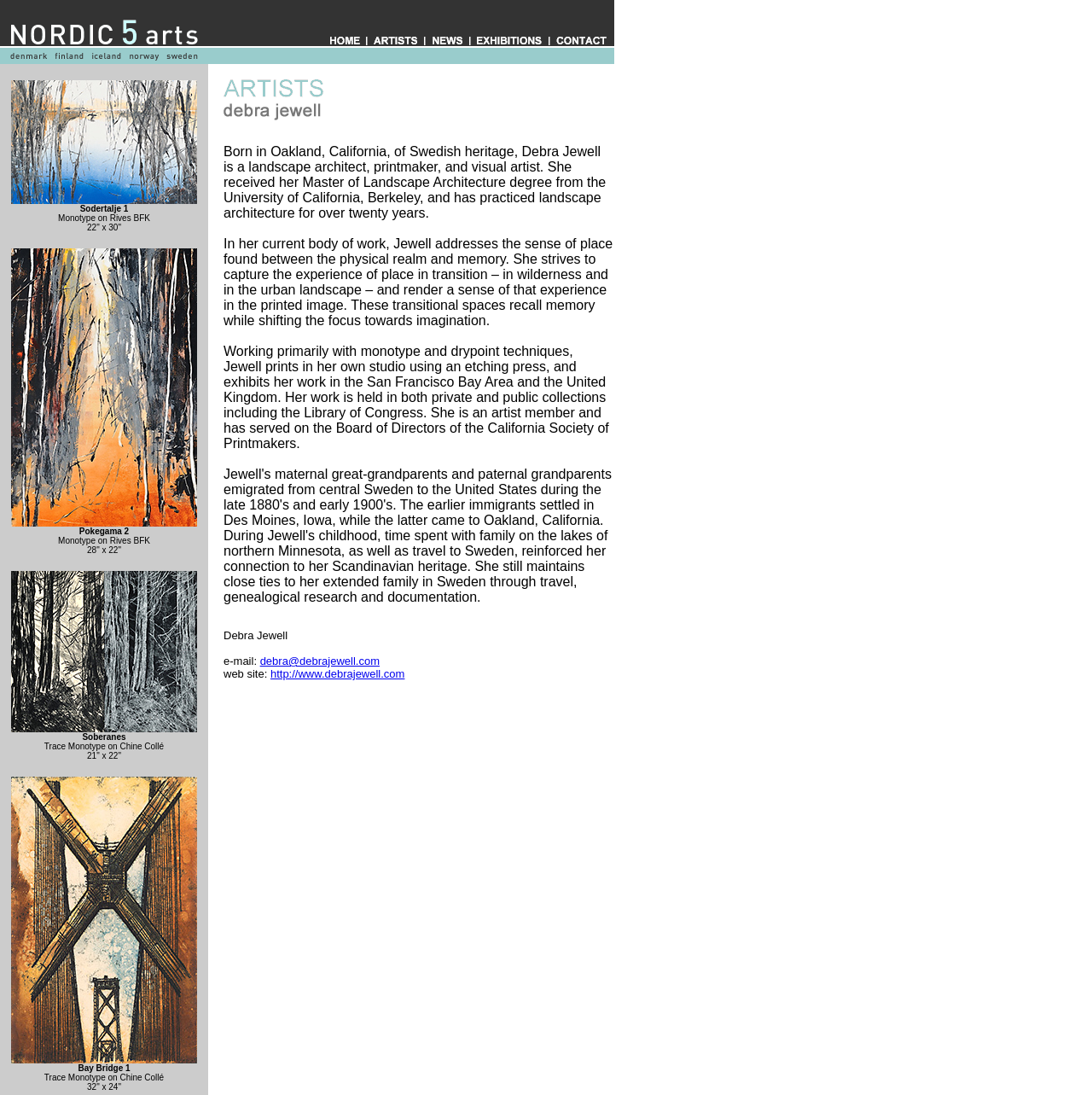Determine the bounding box coordinates for the clickable element required to fulfill the instruction: "visit Debra Jewell's website". Provide the coordinates as four float numbers between 0 and 1, i.e., [left, top, right, bottom].

[0.248, 0.61, 0.371, 0.621]